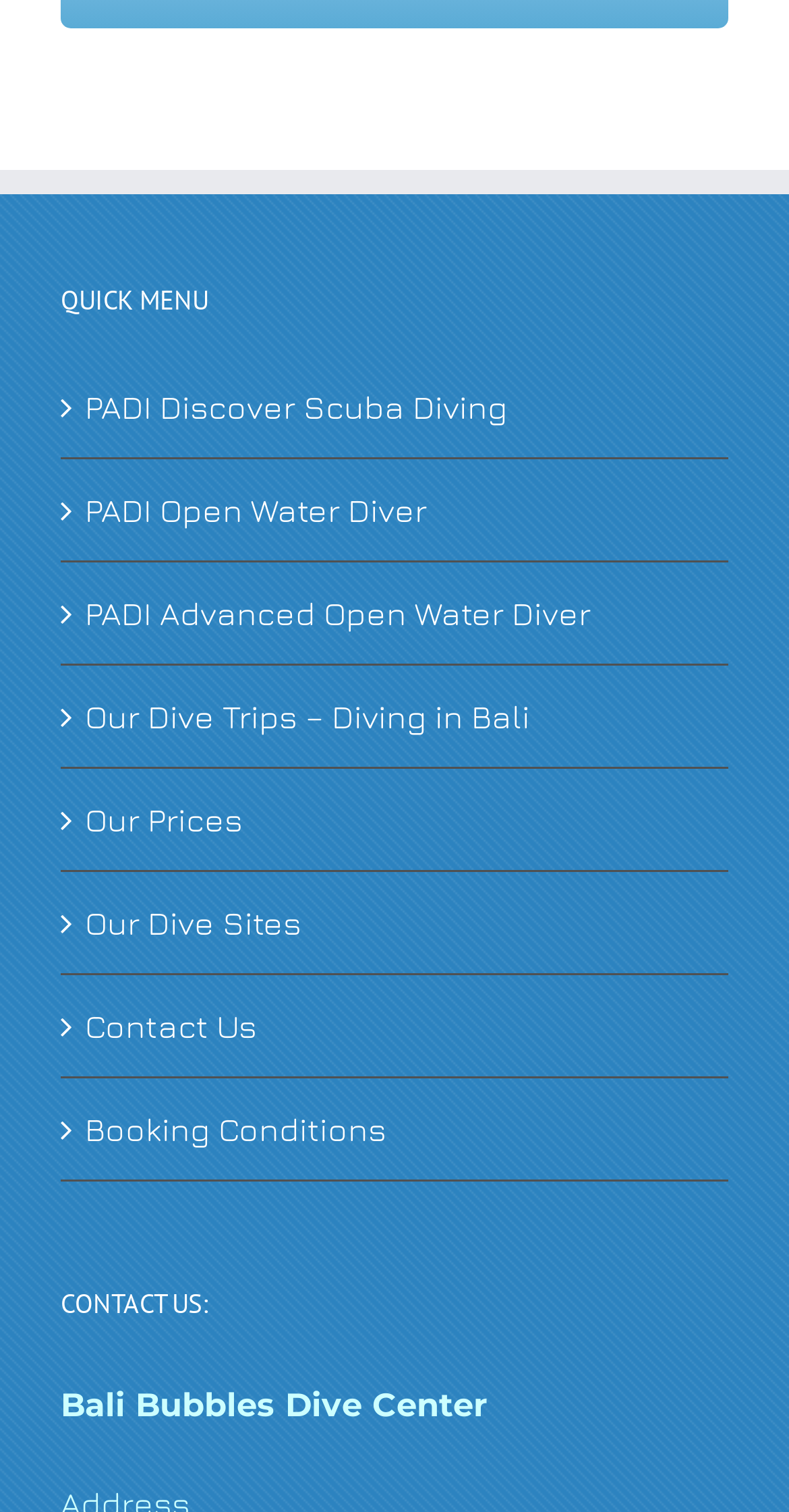How many headings are there on the webpage?
Please provide a single word or phrase based on the screenshot.

3